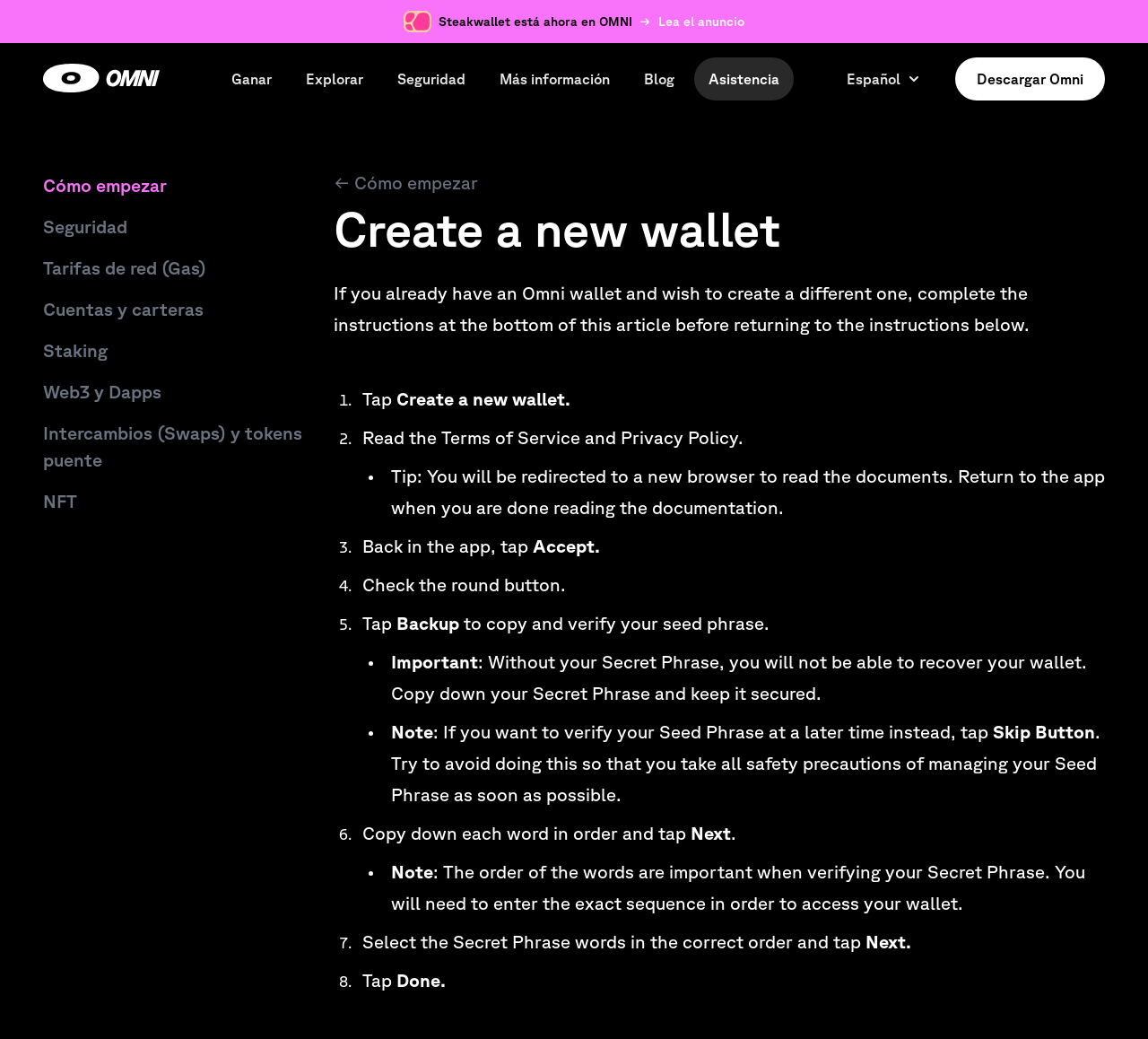Please find and provide the title of the webpage.

Create a new wallet